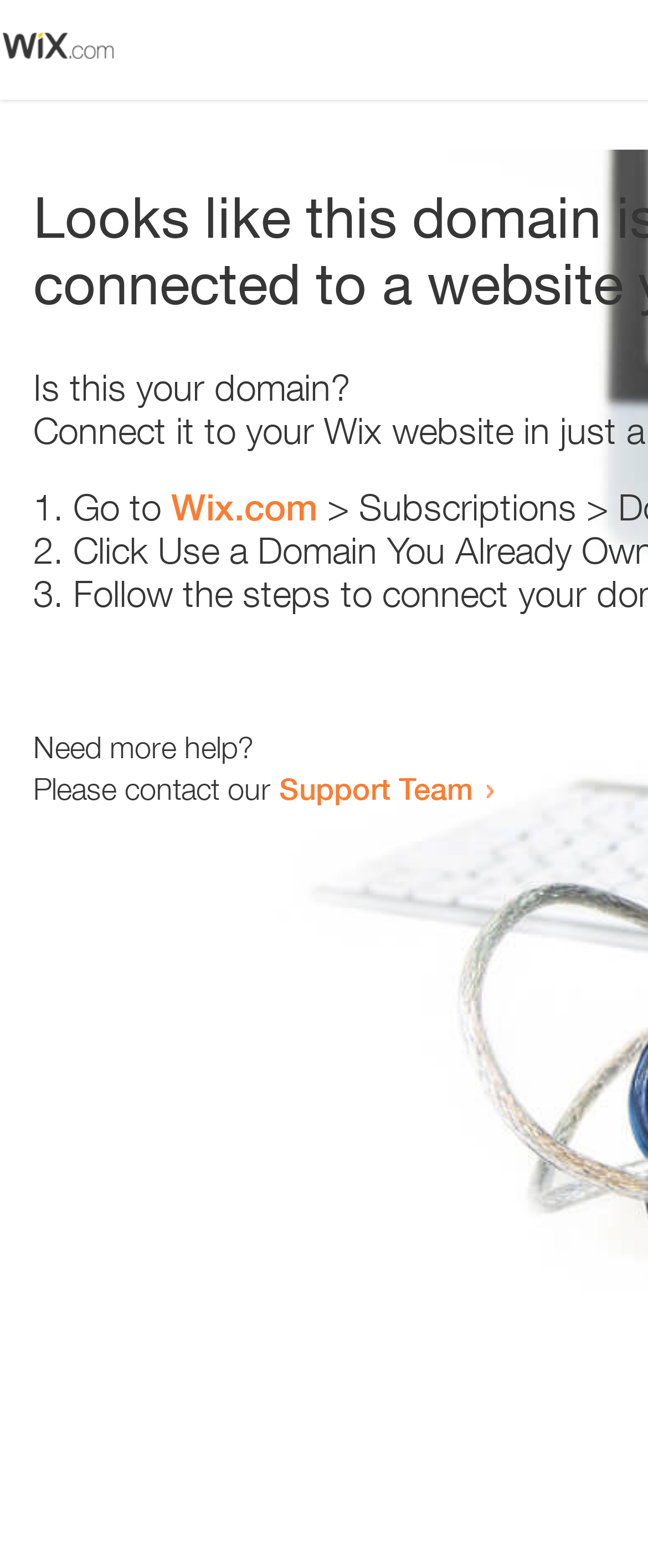How many list items are there?
Based on the screenshot, provide your answer in one word or phrase.

3